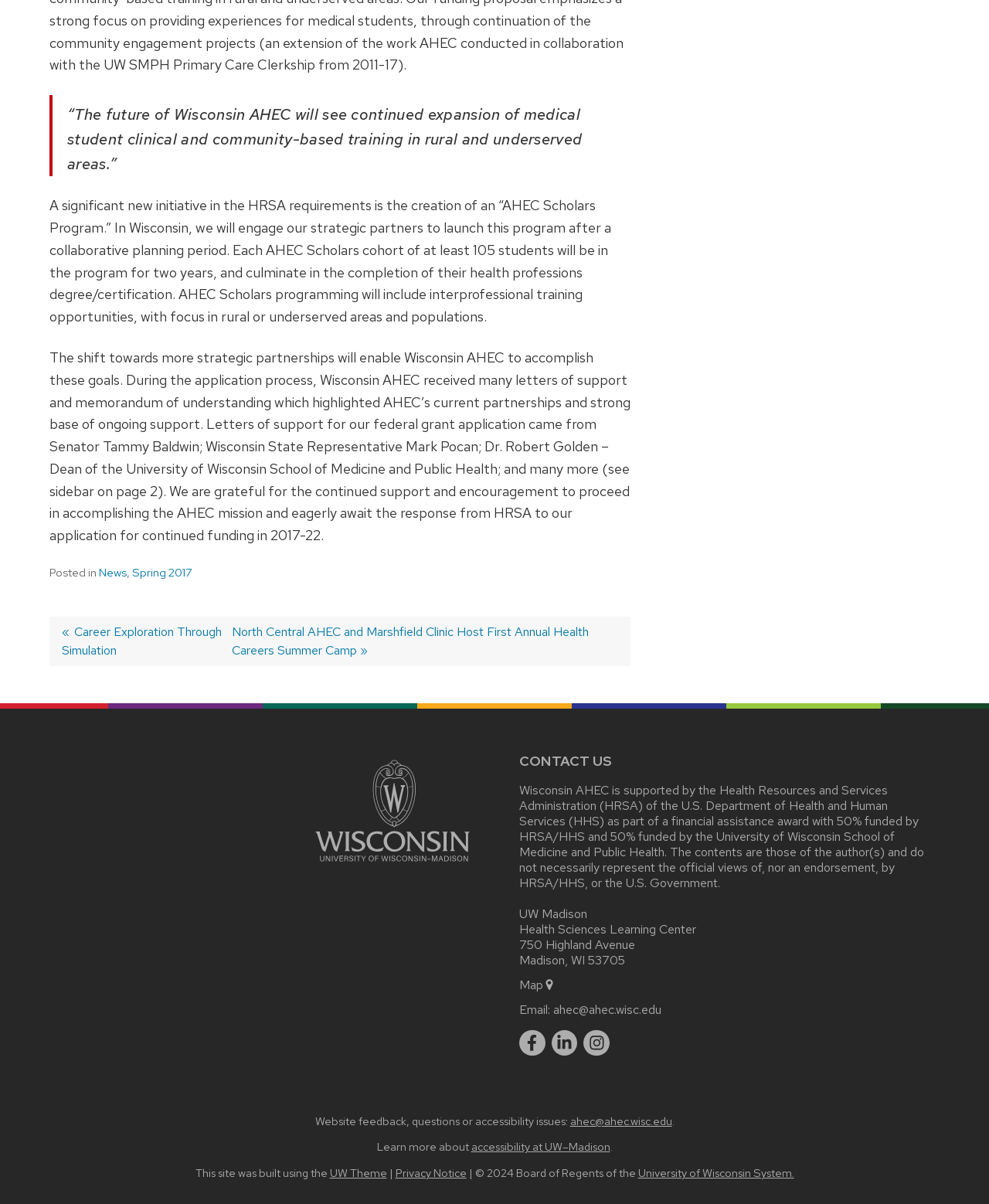Provide the bounding box coordinates for the area that should be clicked to complete the instruction: "Click on the 'News' link".

[0.1, 0.469, 0.128, 0.482]